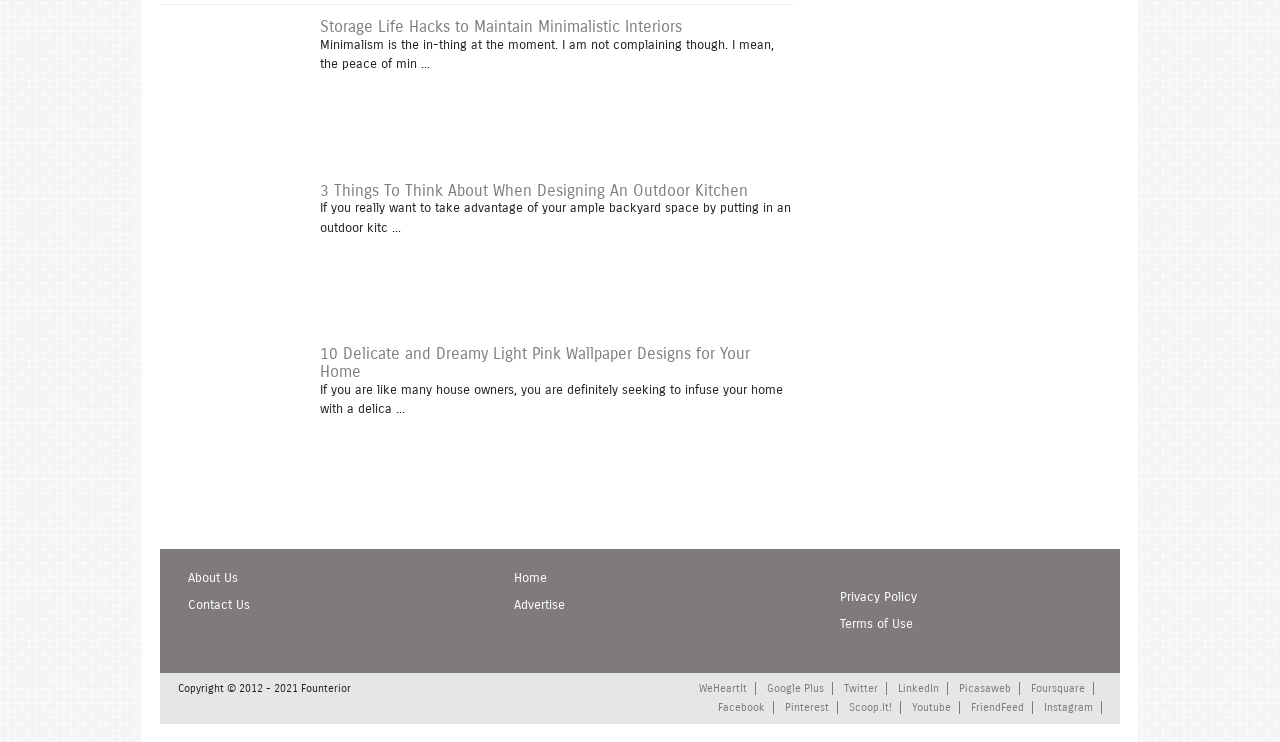What is the copyright year range of Founterior?
Provide a comprehensive and detailed answer to the question.

The StaticText element at the bottom of the webpage reads 'Copyright © 2012 - 2021 Founterior', which indicates the copyright year range of Founterior.